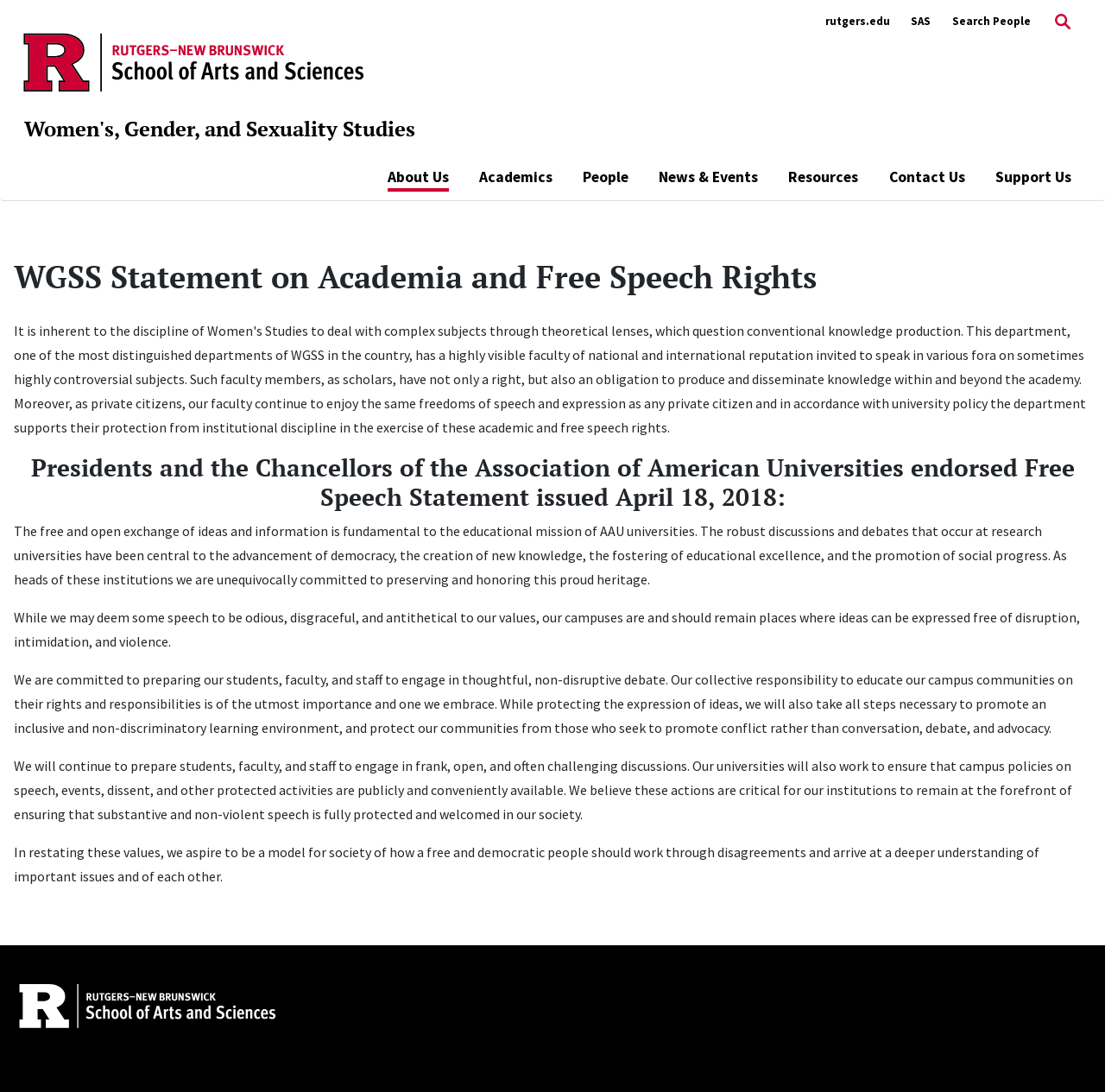What is the university's logo?
Based on the image, give a one-word or short phrase answer.

RU Logo 2024